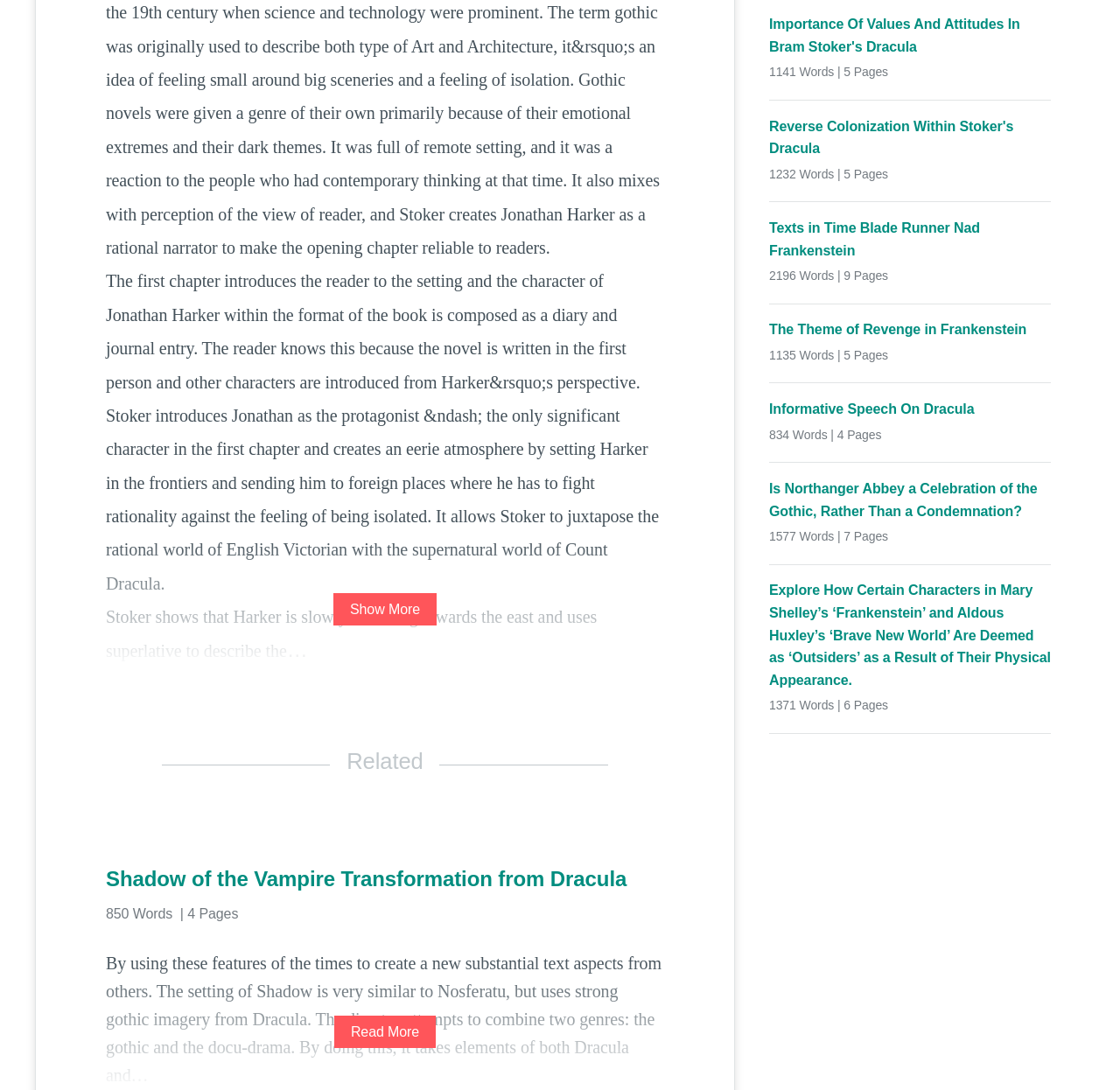Give the bounding box coordinates for the element described by: "Search".

None